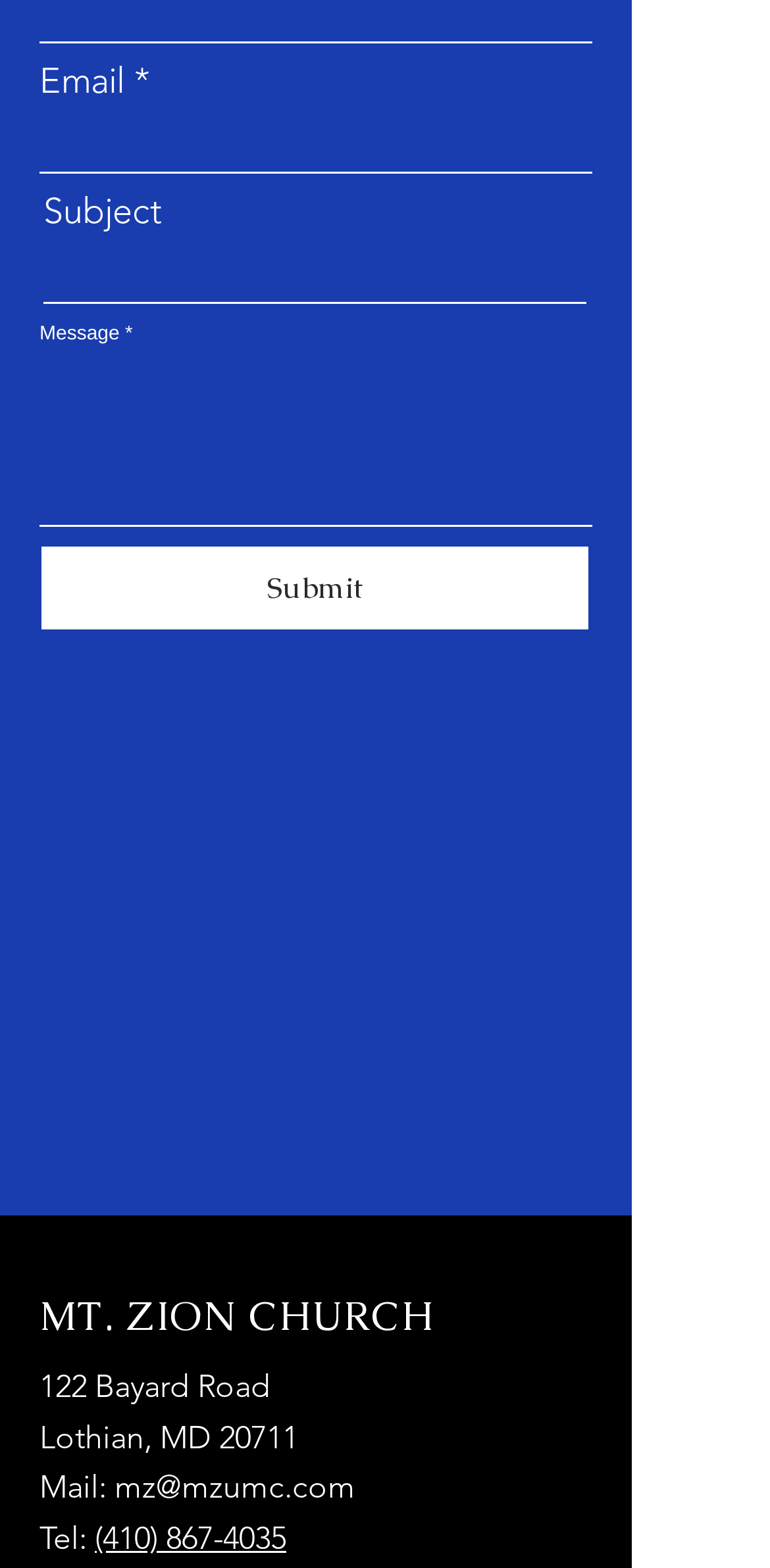Answer the question with a single word or phrase: 
What is the email address of MT. ZION CHURCH?

mz@mzumc.com